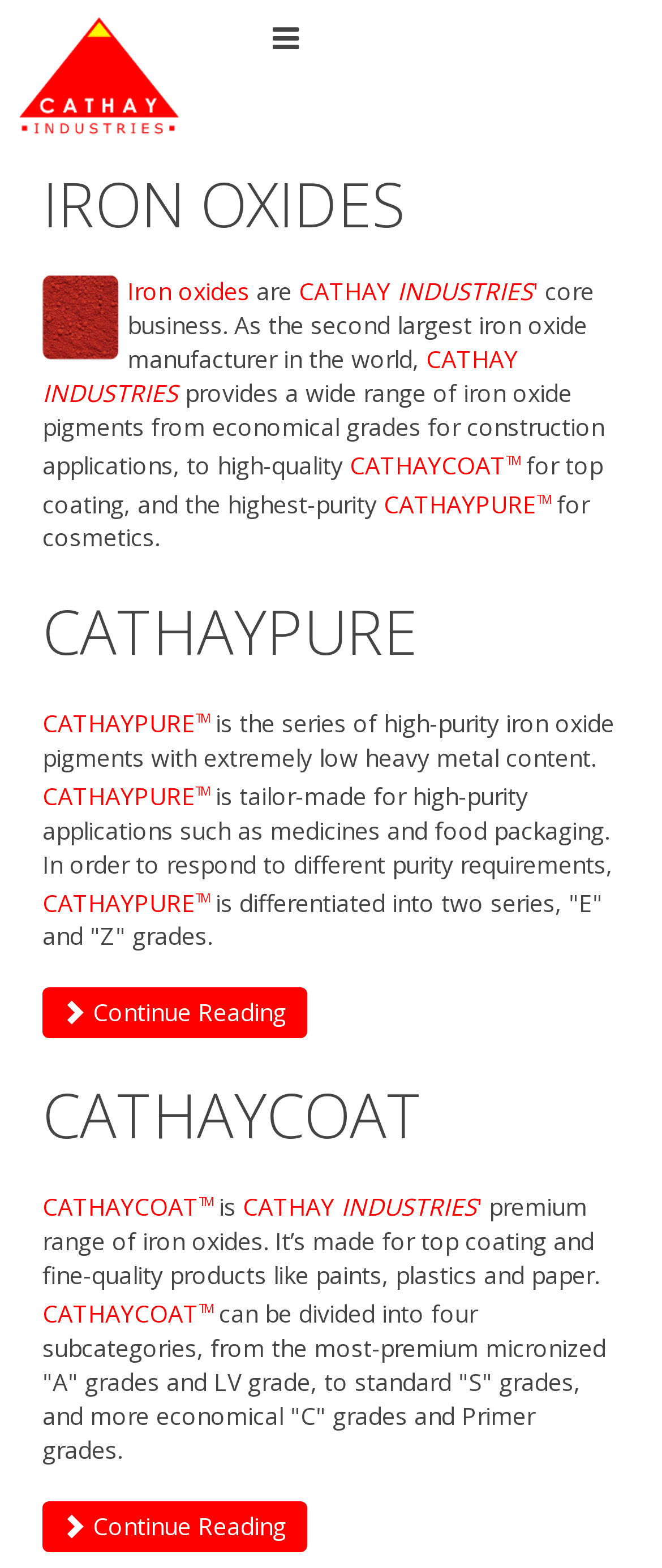Write an elaborate caption that captures the essence of the webpage.

The webpage is about Iron Oxides, with a focus on CATHAY INDUSTRIES, a leading manufacturer of iron oxide pigments. At the top of the page, there are two links, one with an icon and another with no text. 

Below these links, there is a main article section that takes up most of the page. This section is divided into three sub-articles, each with a heading and descriptive text. The first sub-article has a heading "IRON OXIDES" and describes CATHAY INDUSTRIES as the second-largest iron oxide manufacturer in the world, providing a wide range of iron oxide pigments for various applications.

The second sub-article has a heading "CATHAYPURE" and describes it as a series of high-purity iron oxide pigments with extremely low heavy metal content, suitable for high-purity applications such as medicines and food packaging. This section also mentions that CATHAYPURE is differentiated into two series, "E" and "Z" grades.

The third sub-article has a heading "CATHAYCOAT" and describes it as a premium range of iron oxides made for top coating and fine-quality products like paints, plastics, and paper. This section also mentions that CATHAYCOAT can be divided into four subcategories, from the most-premium micronized "A" grades to more economical "C" grades and Primer grades.

Each sub-article has a "Continue Reading" link at the bottom, suggesting that there is more information available on each topic. Overall, the webpage provides an overview of CATHAY INDUSTRIES' iron oxide products and their applications.